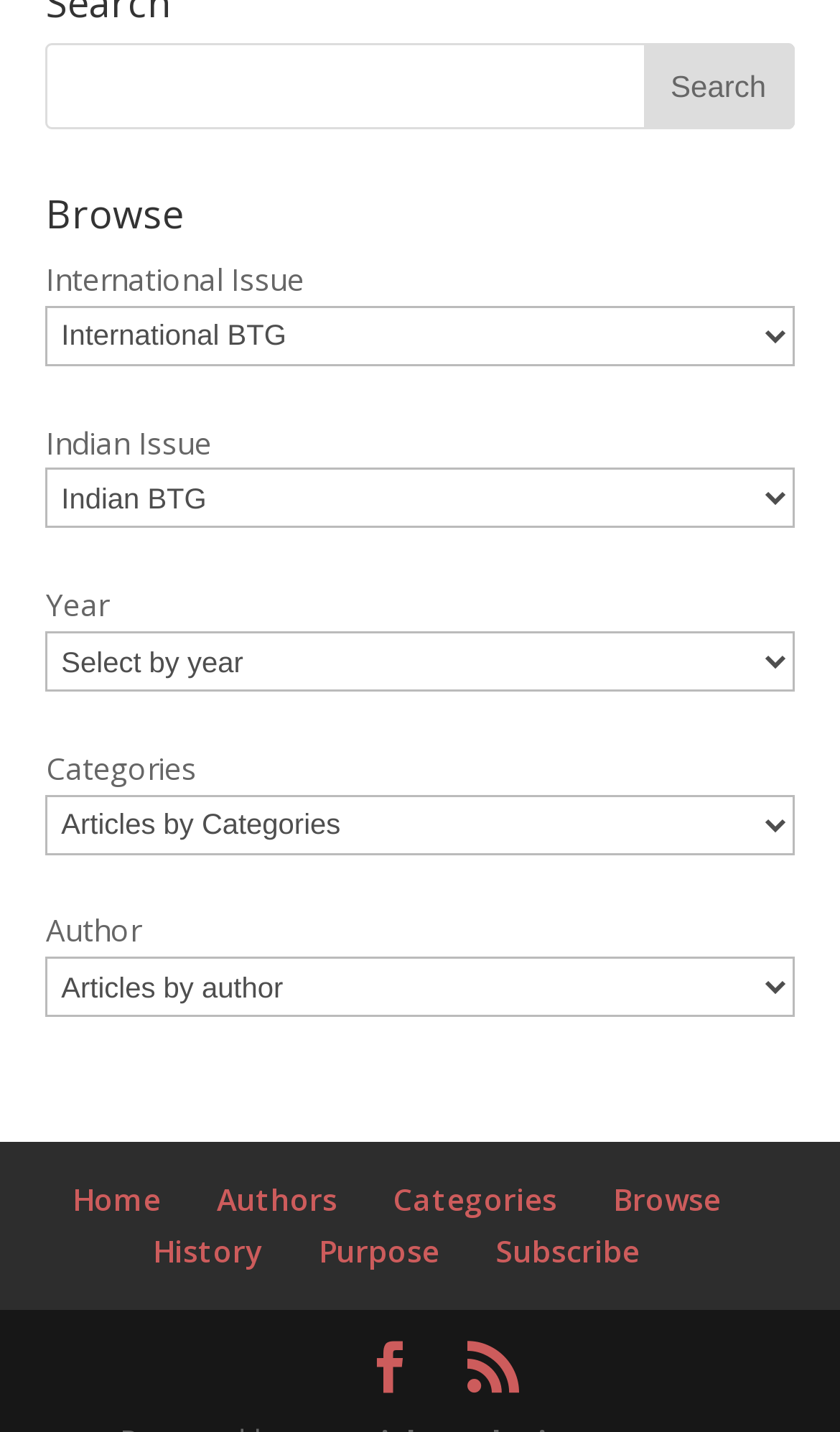Please determine the bounding box coordinates of the section I need to click to accomplish this instruction: "Explore movies featuring Bill Murray".

None